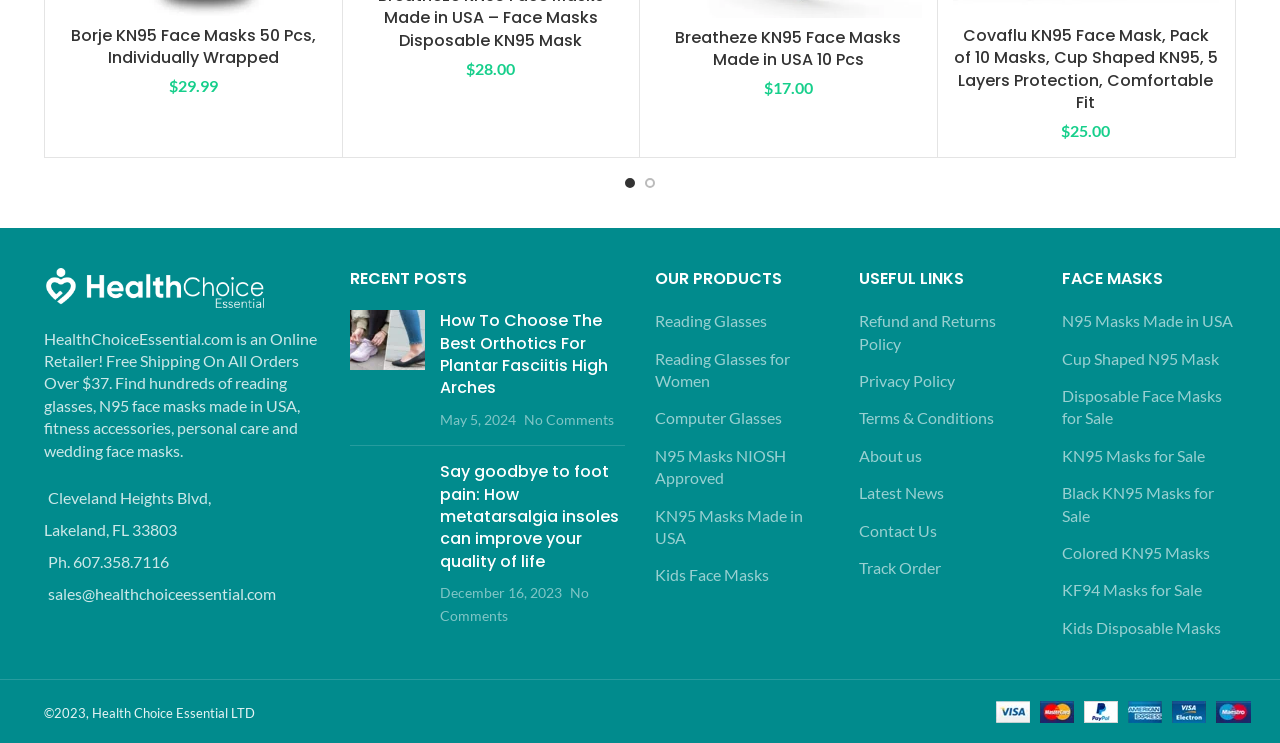Locate the bounding box coordinates of the element to click to perform the following action: 'Read the article about How To Choose The Best Orthotics For Plantar Fasciitis High Arches'. The coordinates should be given as four float values between 0 and 1, in the form of [left, top, right, bottom].

[0.343, 0.416, 0.475, 0.538]